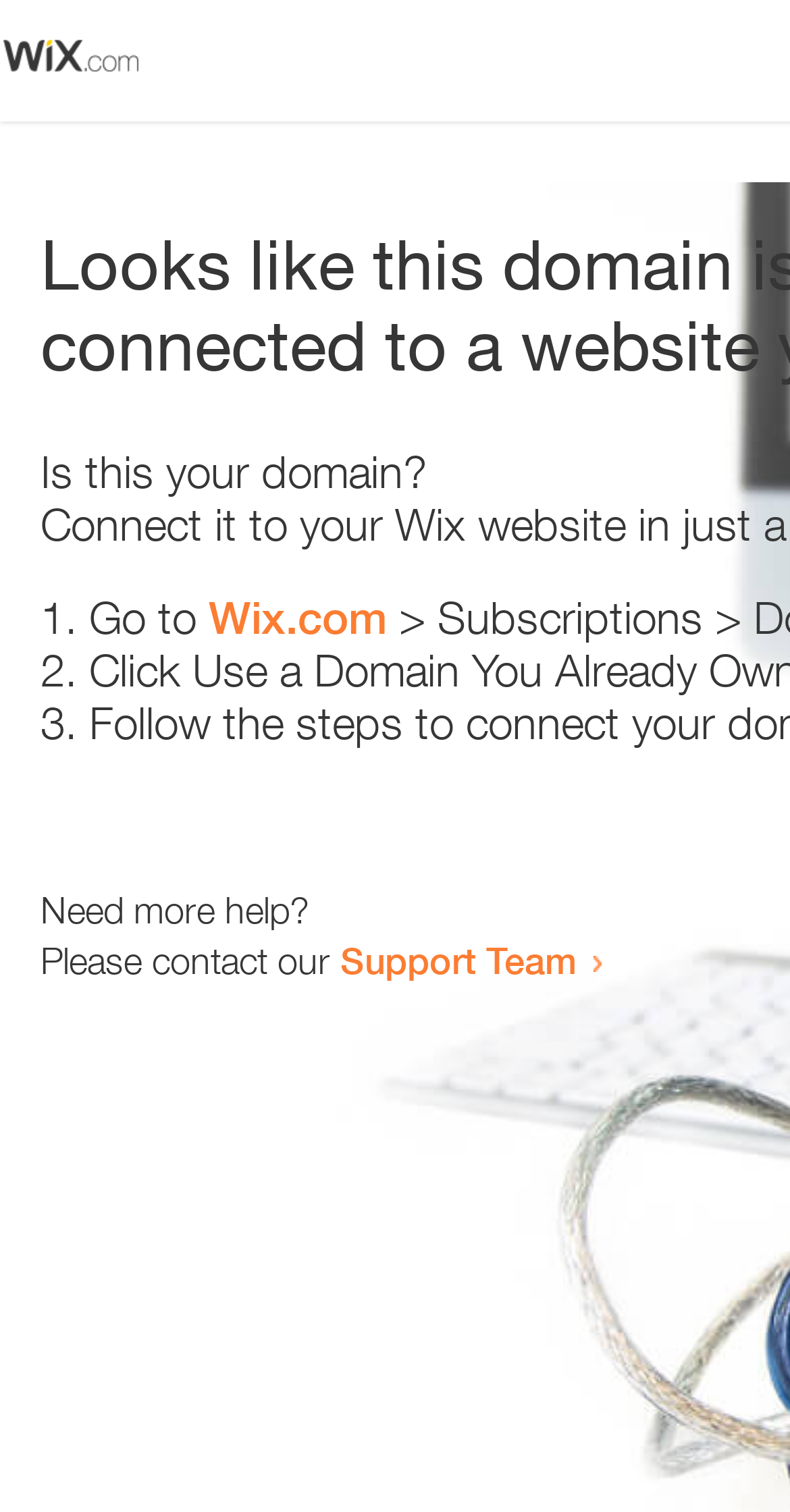Locate the UI element described as follows: "Wix.com". Return the bounding box coordinates as four float numbers between 0 and 1 in the order [left, top, right, bottom].

[0.264, 0.391, 0.49, 0.426]